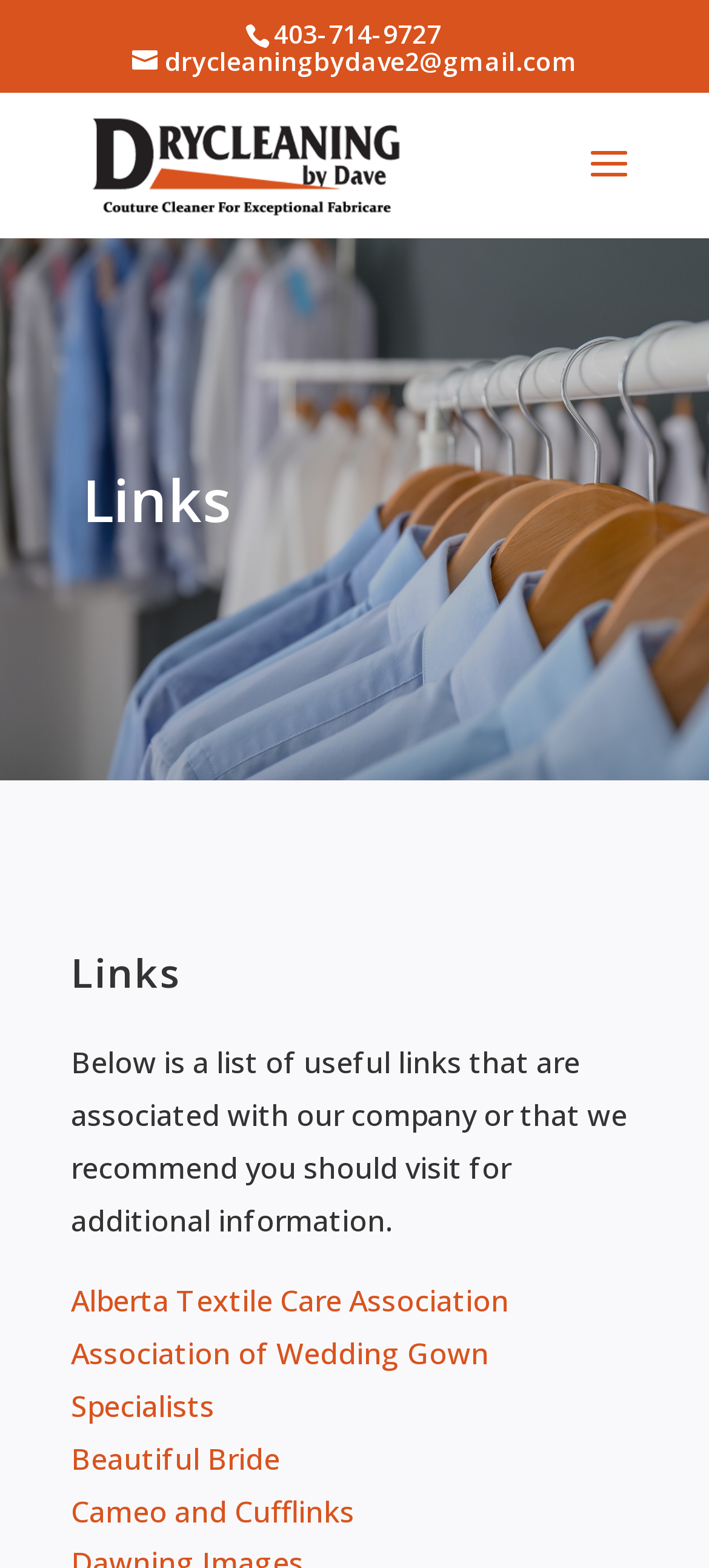How many links are listed under 'Links'?
Carefully analyze the image and provide a detailed answer to the question.

I counted the number of link elements under the heading 'Links' with the bounding box coordinates [0.116, 0.297, 0.858, 0.353] and found four links: 'Alberta Textile Care Association', 'Association of Wedding Gown Specialists', 'Beautiful Bride', and 'Cameo and Cufflinks'.